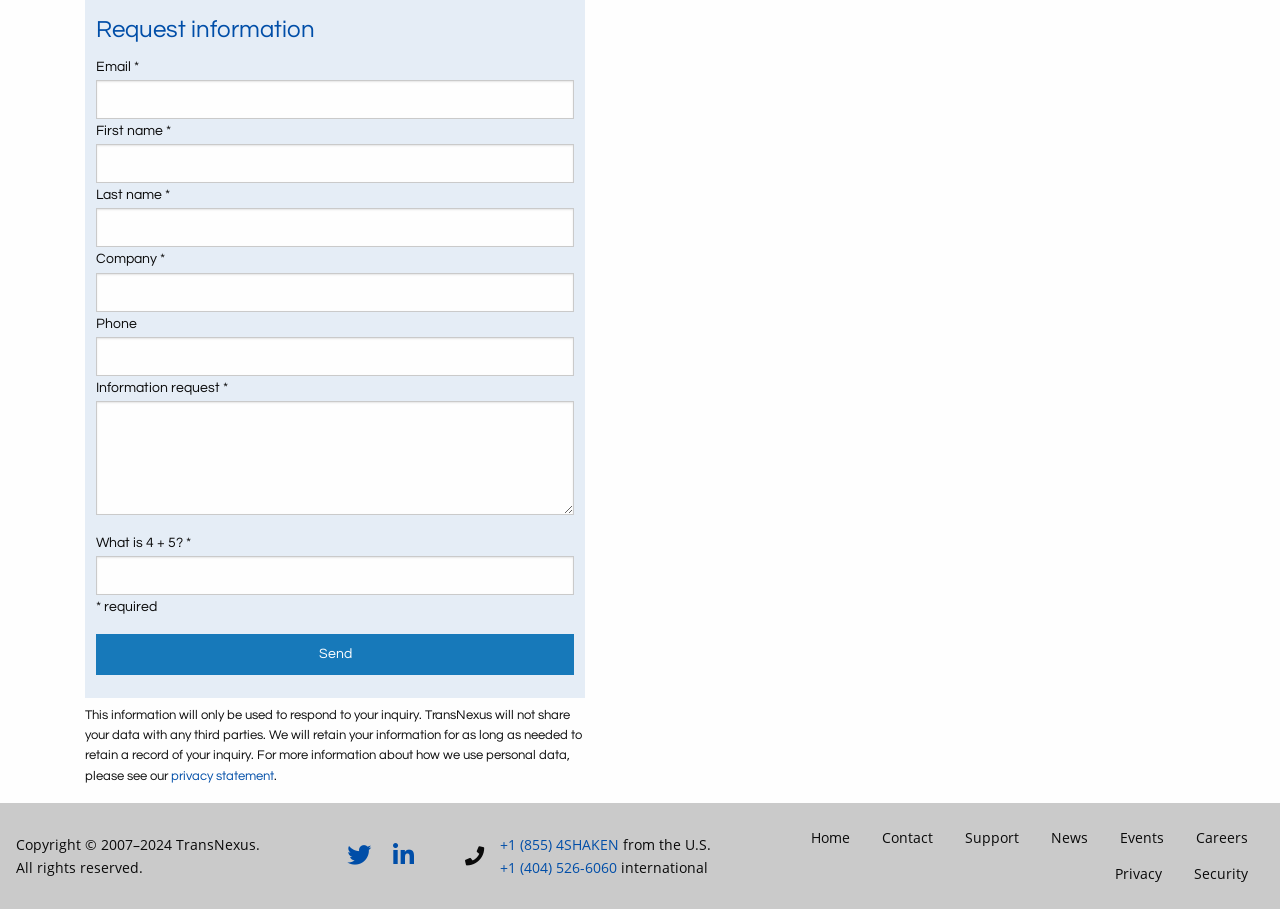Please specify the bounding box coordinates of the clickable region to carry out the following instruction: "Enter email address". The coordinates should be four float numbers between 0 and 1, in the format [left, top, right, bottom].

[0.075, 0.088, 0.449, 0.131]